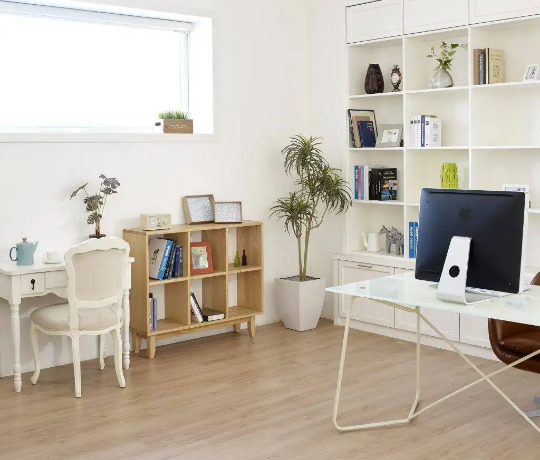Generate a detailed explanation of the scene depicted in the image.

The image captures a serene and stylish interior workspace, perfectly blending functionality and aesthetics. A bright and airy room features a large window that allows natural light to fill the space, enhancing the cheerful ambiance. The left side showcases a small desk with an elegant chair, adorned with decorative items and a potted plant, creating a cozy reading nook. Adjacent to it is a wooden bookshelf filled with books and framed pictures, illustrating a personal touch. On the right, a modern glass desk supports a sleek computer, emphasizing a contemporary work environment. A potted plant adds a touch of greenery, inviting a sense of nature into this thoughtfully designed retreat. Overall, the room exudes tranquility and harmony, making it an ideal space for creativity and productivity.